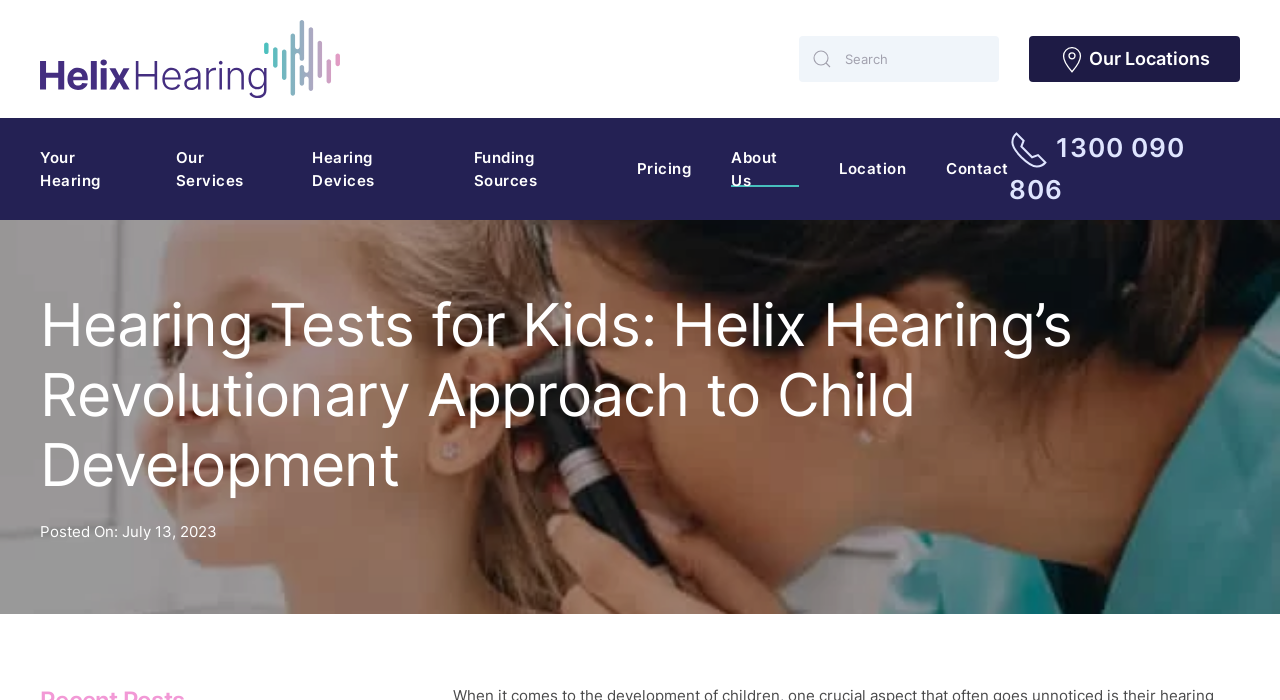Determine the bounding box coordinates of the area to click in order to meet this instruction: "Search for something".

[0.624, 0.051, 0.78, 0.117]